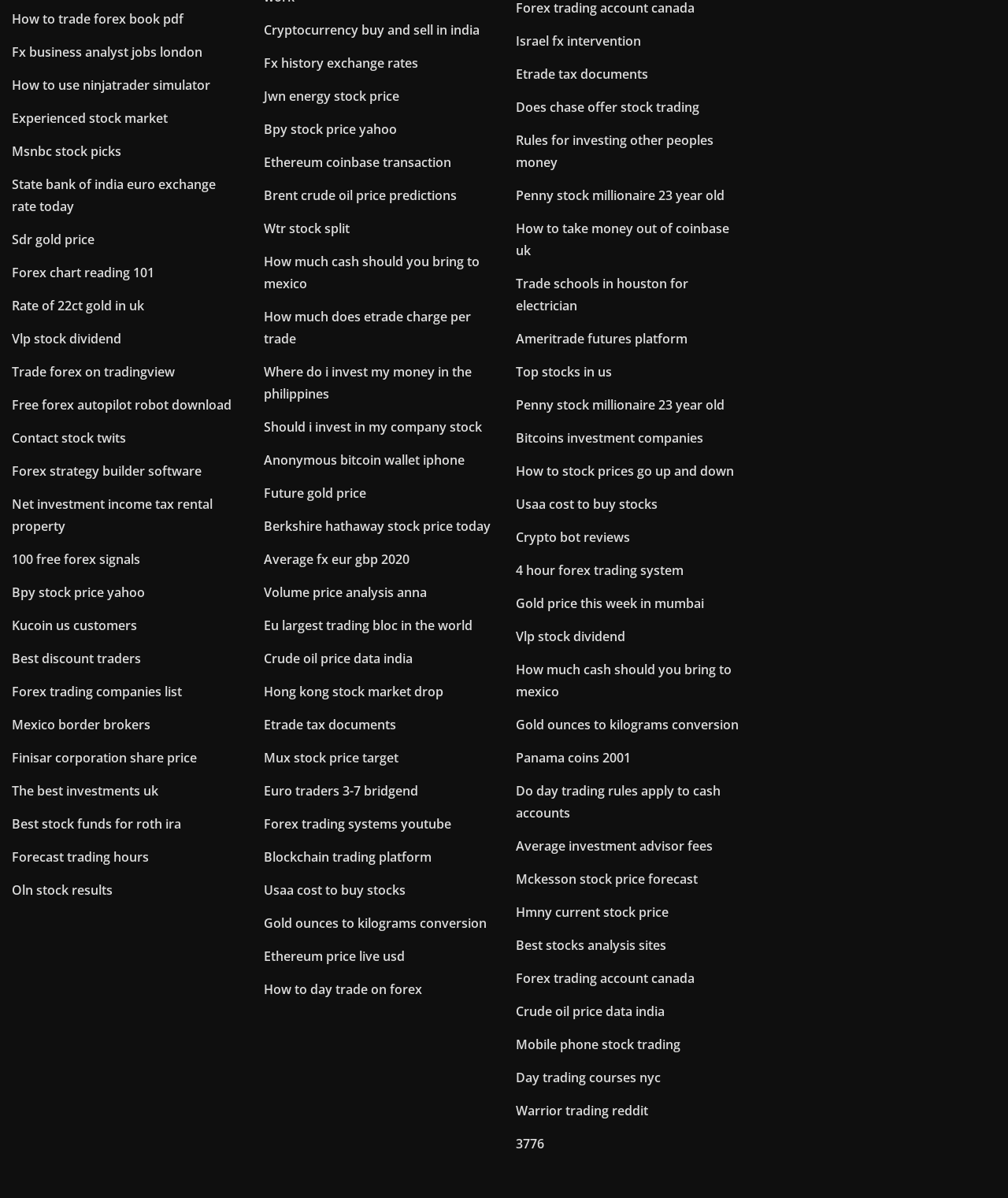Please give a concise answer to this question using a single word or phrase: 
Is there a link about gold prices?

Yes